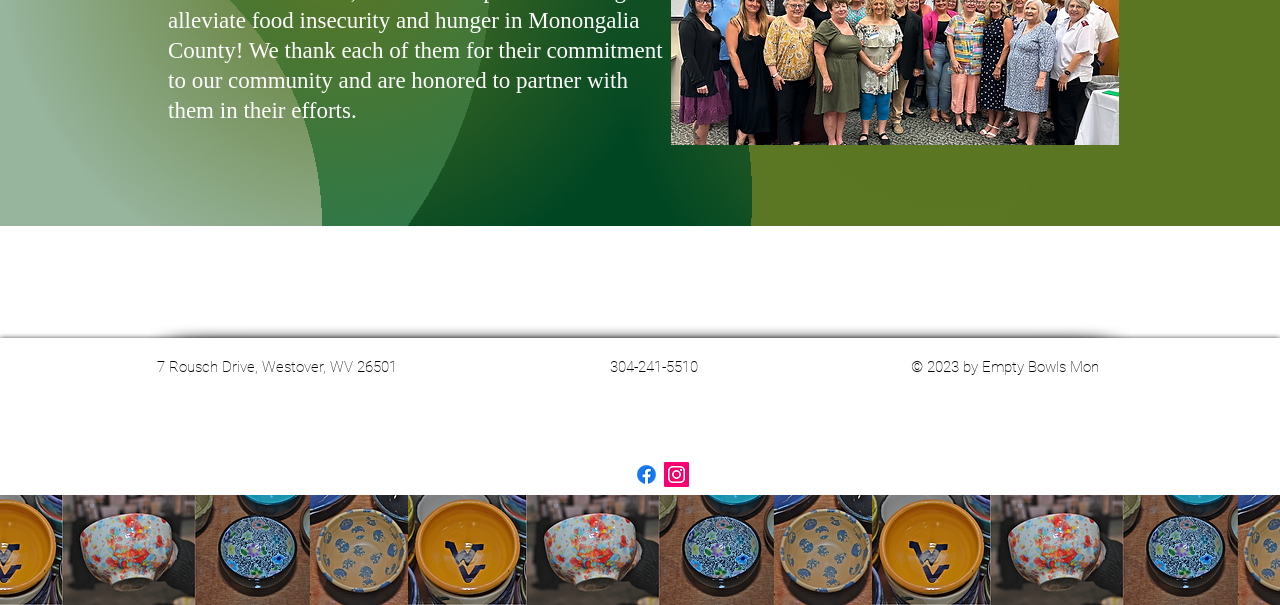Using the provided element description "aria-label="Instagram"", determine the bounding box coordinates of the UI element.

[0.519, 0.764, 0.538, 0.805]